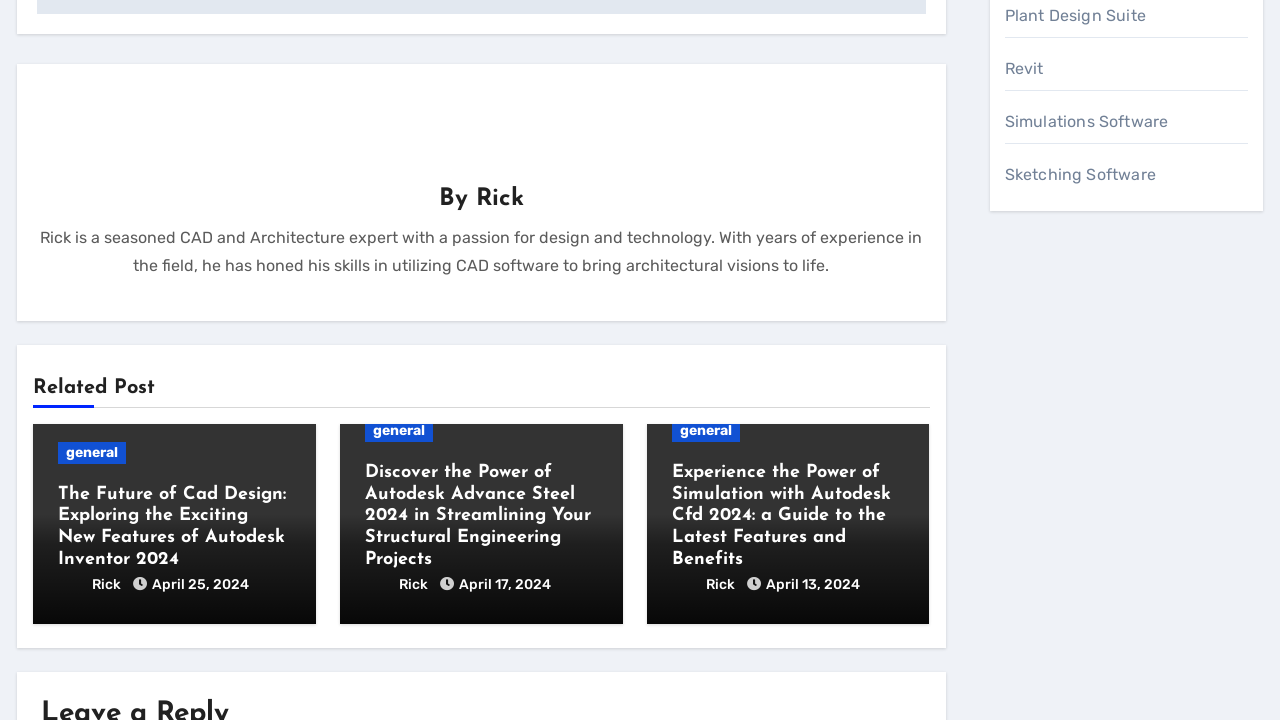Who is the author of the posts?
Deliver a detailed and extensive answer to the question.

The author of the posts is Rick, as indicated by the heading 'By Rick' and the repeated mentions of 'Rick' as the author of the related posts.